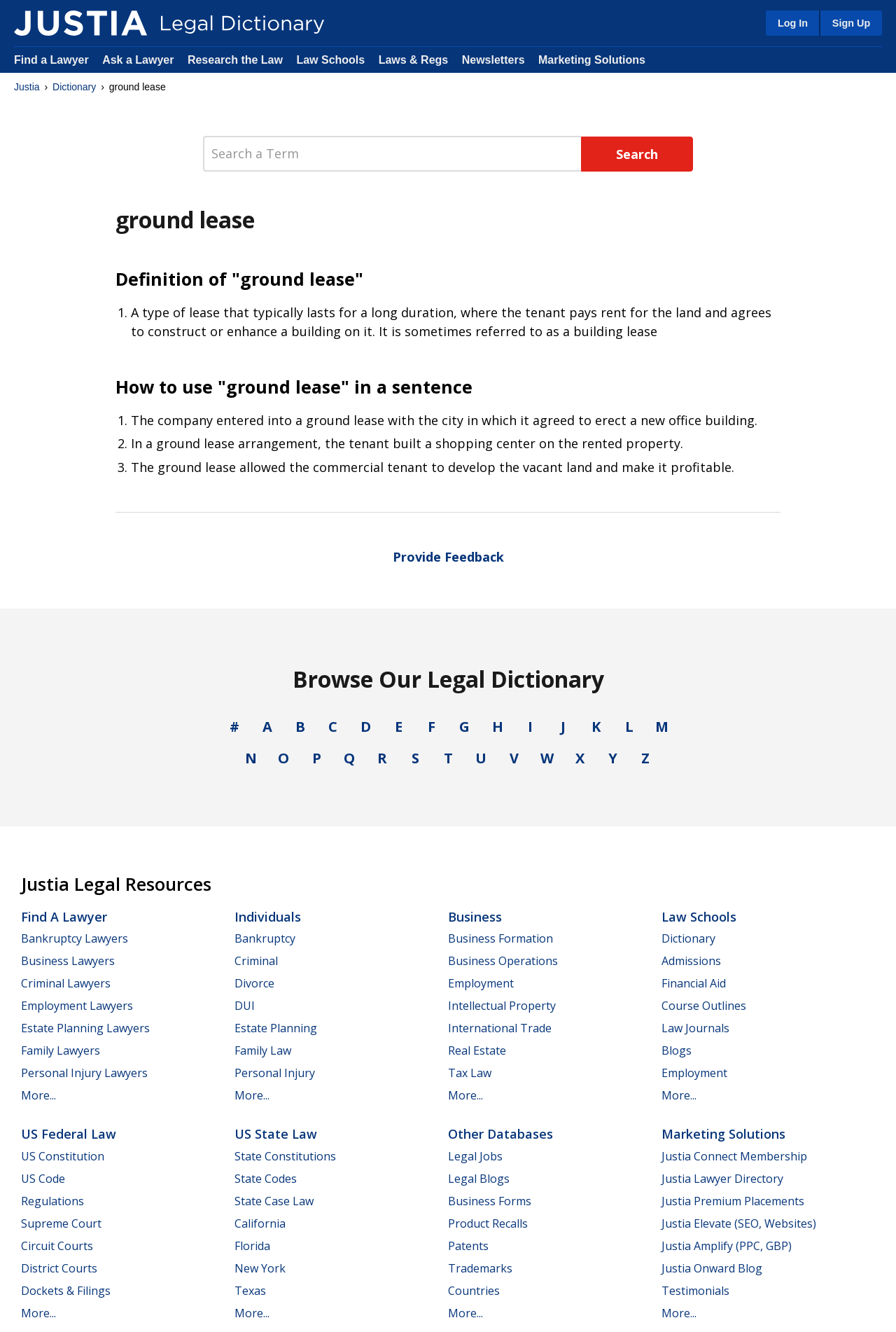Please identify the bounding box coordinates of the area I need to click to accomplish the following instruction: "Sign up".

[0.914, 0.008, 0.984, 0.027]